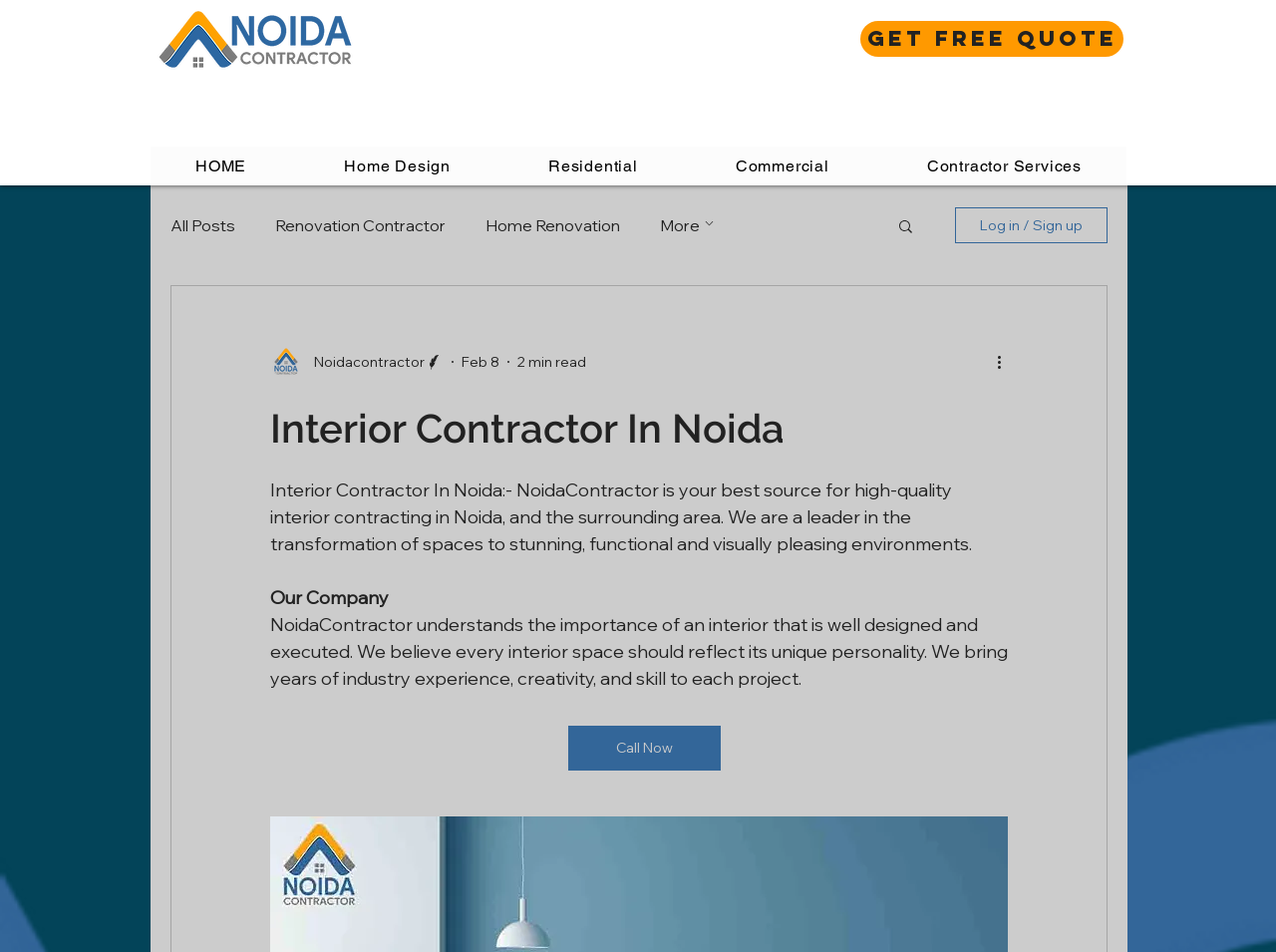Identify the bounding box coordinates of the area you need to click to perform the following instruction: "View previous project".

None